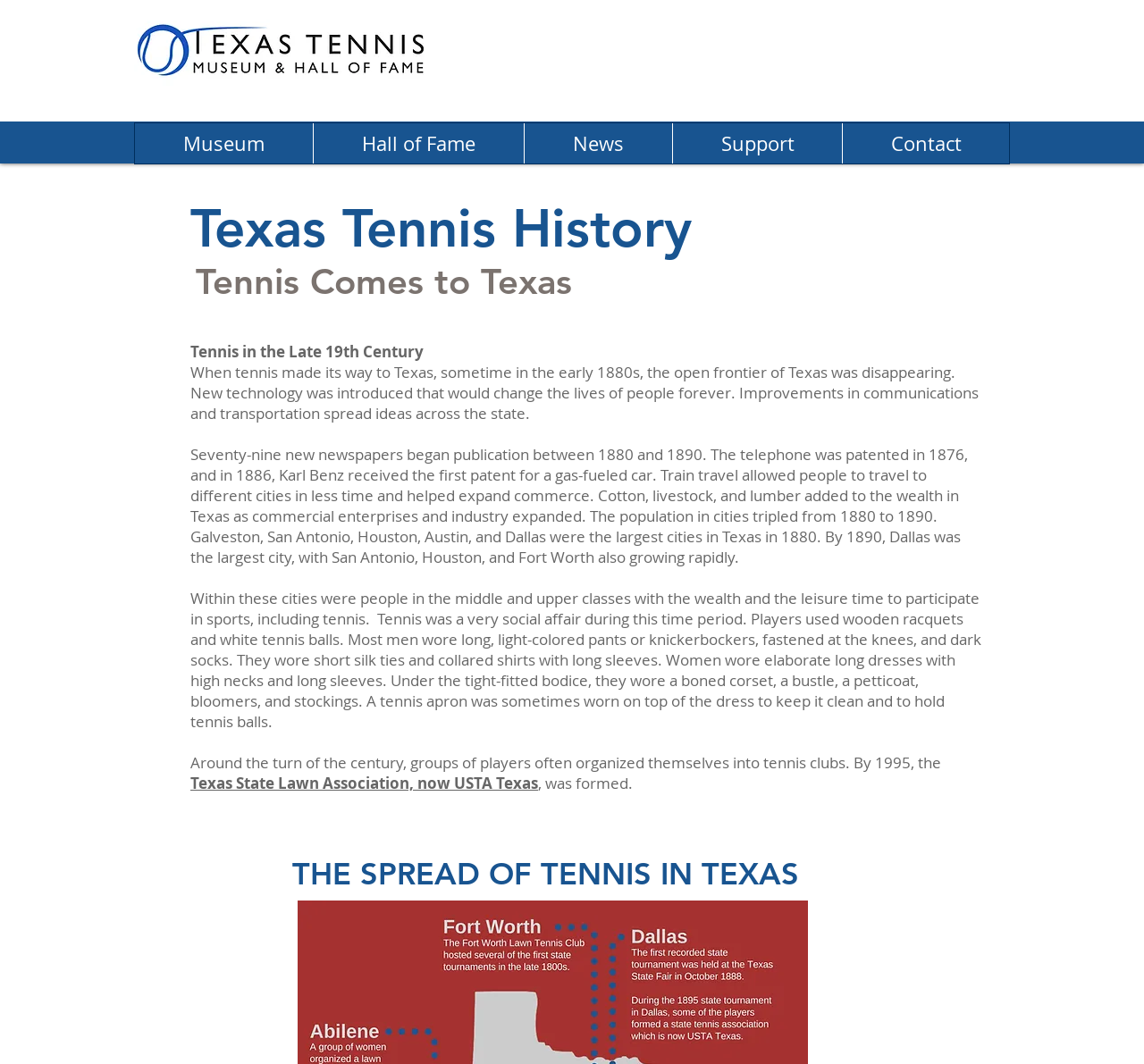Provide a one-word or brief phrase answer to the question:
What contributed to the growth of tennis in Texas during the late 19th century?

Wealth and leisure time